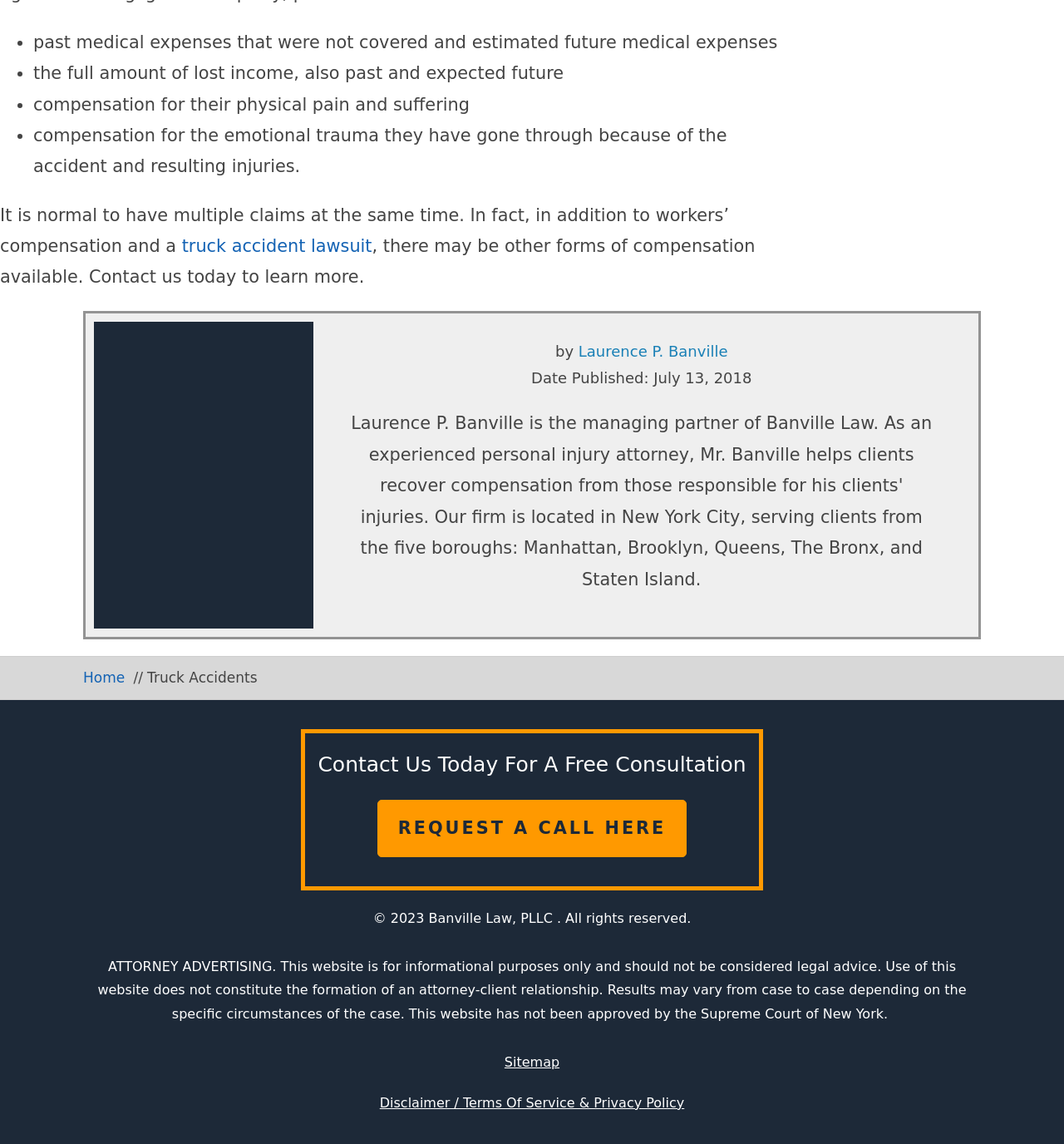Examine the image and give a thorough answer to the following question:
What is the topic of the webpage?

The webpage has a breadcrumb navigation that shows 'Truck Accidents' as the current page. Additionally, the webpage discusses topics related to truck accidents, such as compensation claims and lawsuits. This suggests that the topic of the webpage is truck accidents.